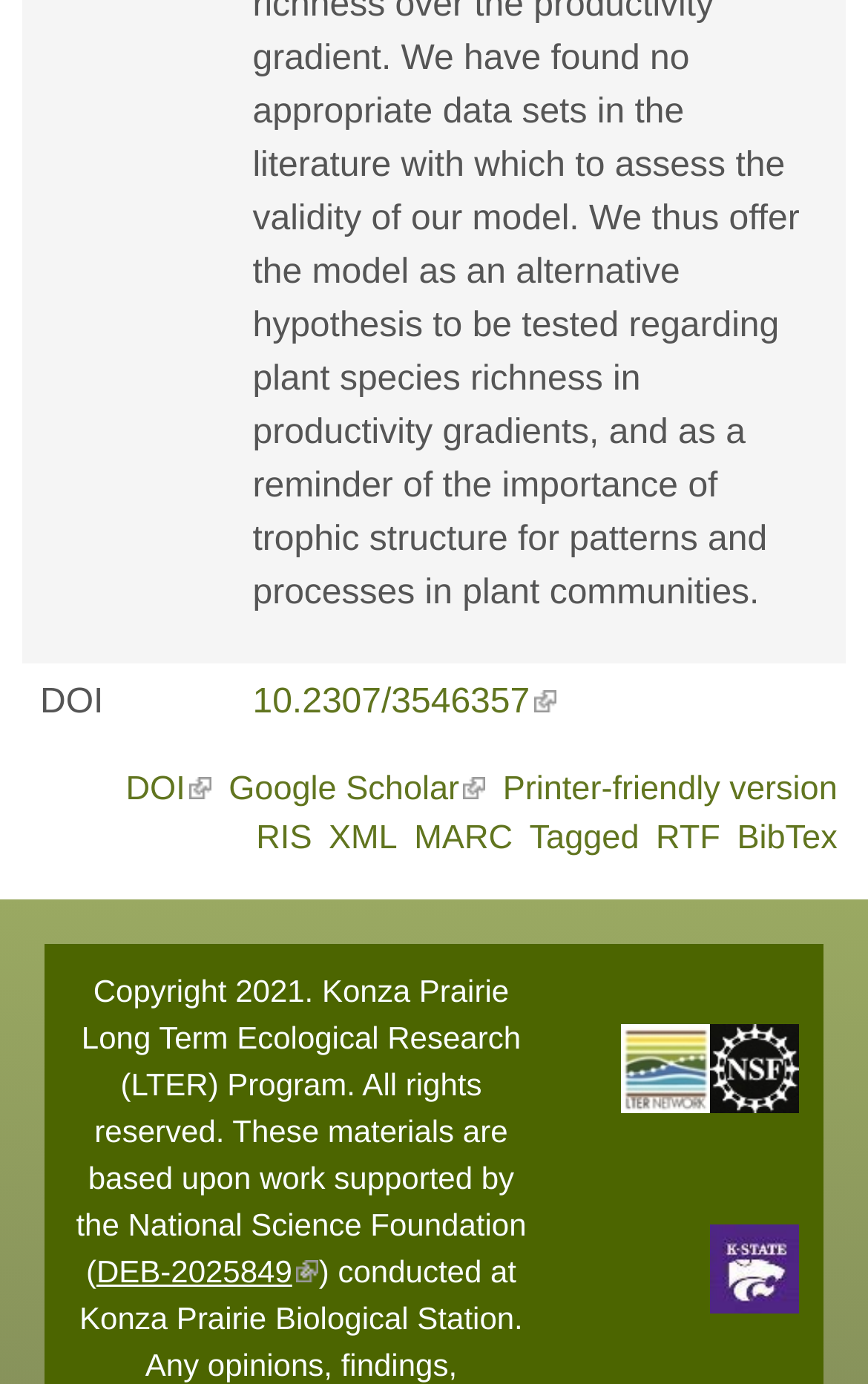Provide the bounding box for the UI element matching this description: "RTF".

[0.756, 0.592, 0.83, 0.62]